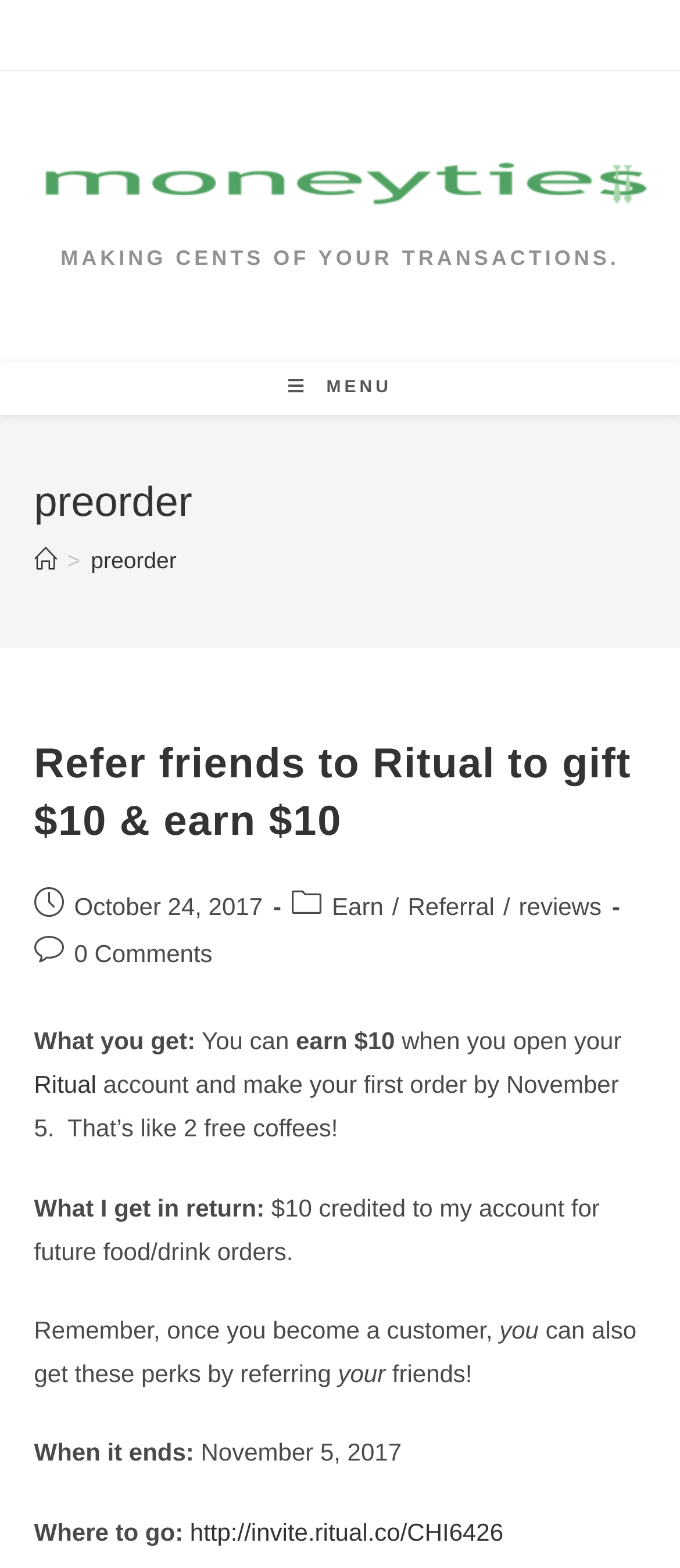Identify the bounding box coordinates of the section to be clicked to complete the task described by the following instruction: "Click on the 'Moneyties.ca' link". The coordinates should be four float numbers between 0 and 1, formatted as [left, top, right, bottom].

[0.05, 0.106, 0.95, 0.124]